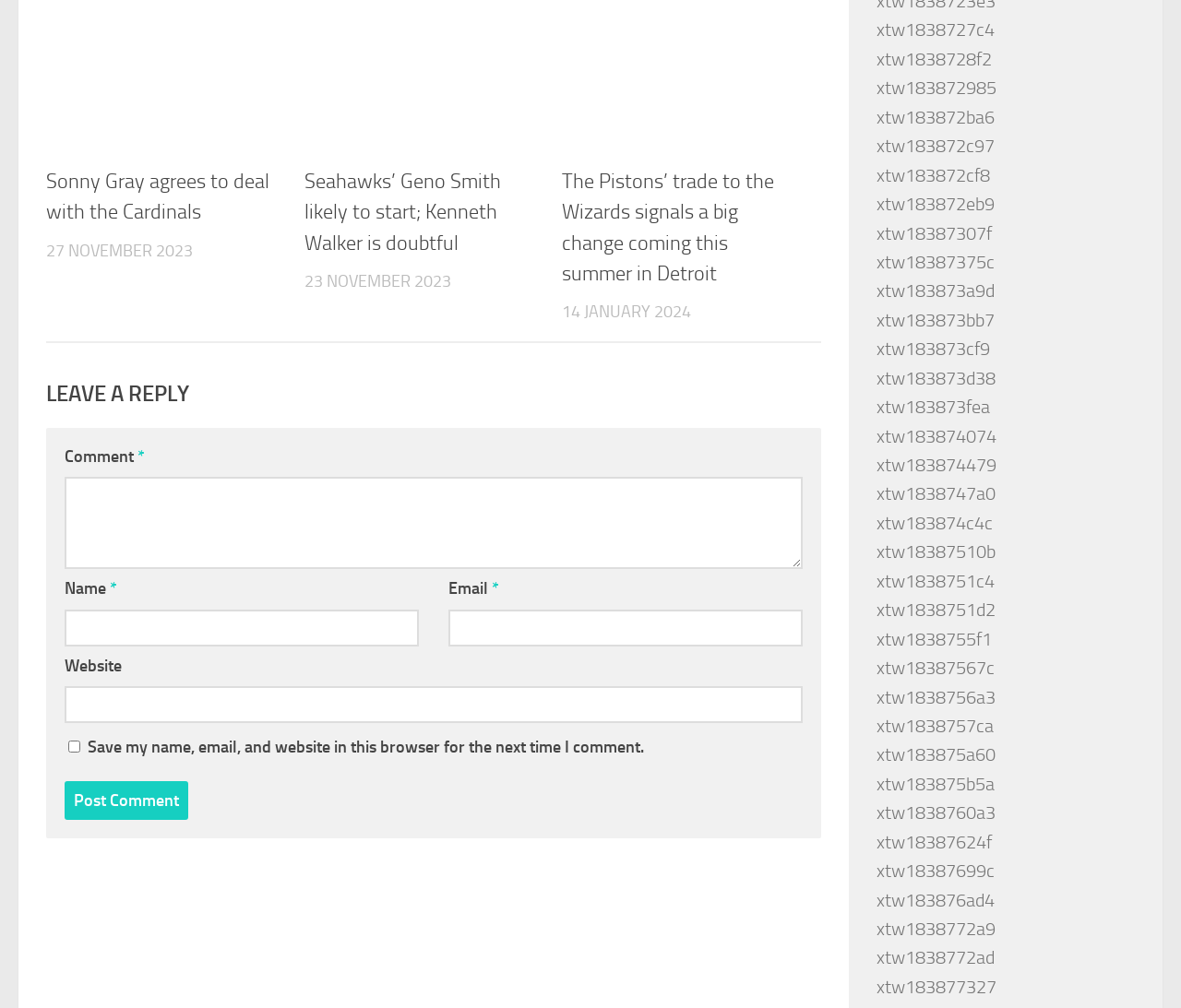What is the date of the first news article? Please answer the question using a single word or phrase based on the image.

27 NOVEMBER 2023